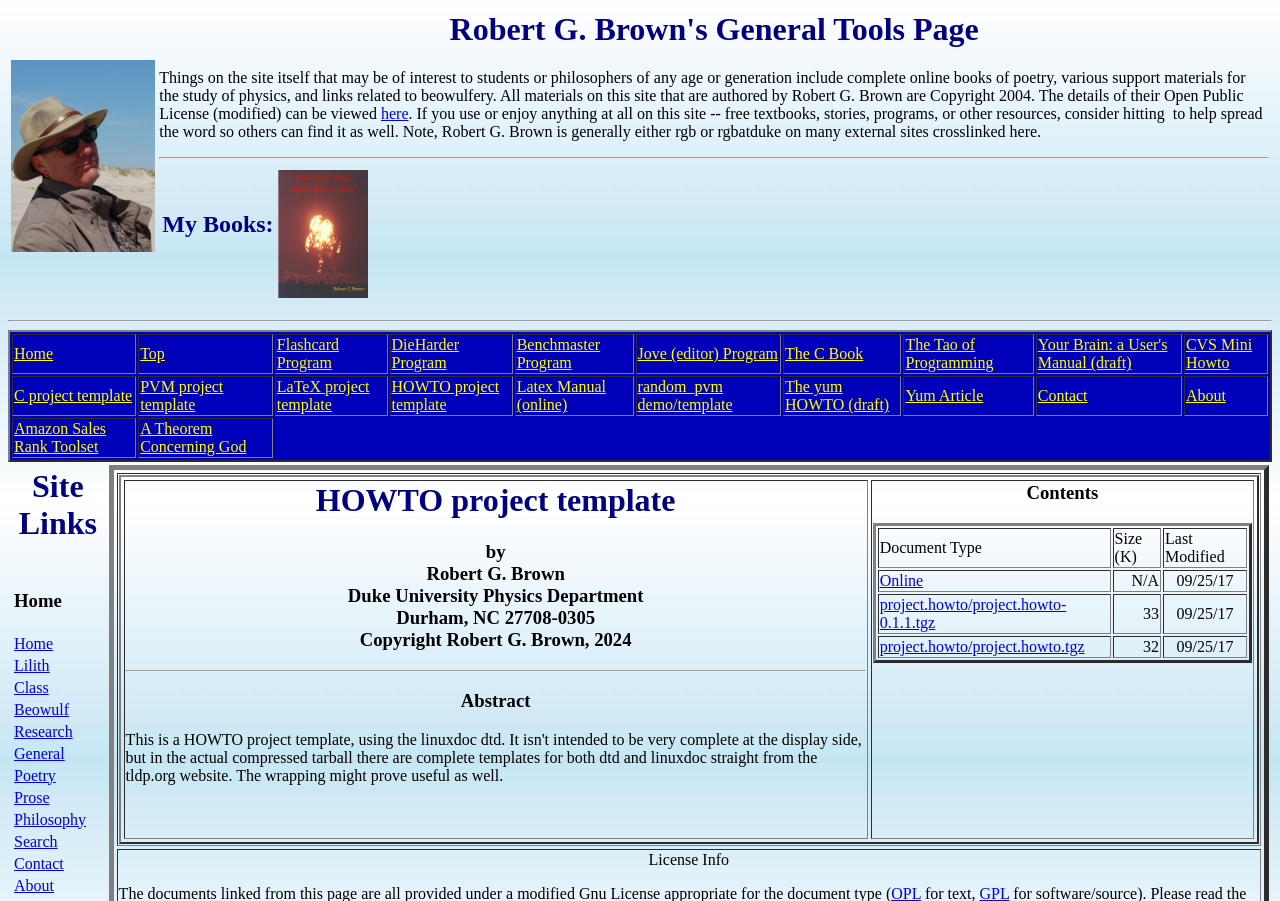Determine the bounding box coordinates of the target area to click to execute the following instruction: "Click on the 'My Books' link."

[0.217, 0.316, 0.288, 0.335]